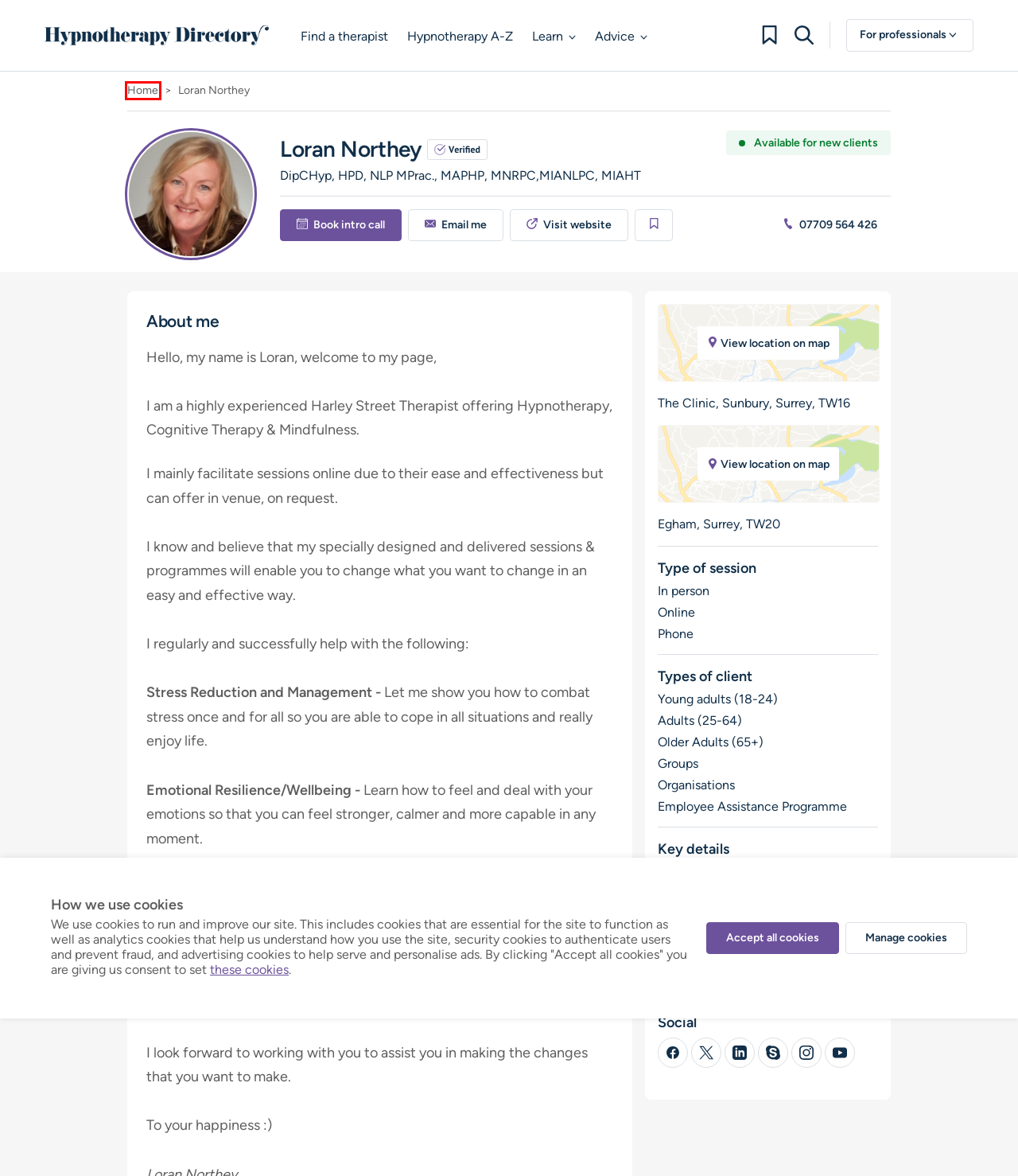You have a screenshot of a webpage with a red bounding box around an element. Select the webpage description that best matches the new webpage after clicking the element within the red bounding box. Here are the descriptions:
A. Your bookmarks - Hypnotherapy Directory
B. Hypnotherapy Directory Site Map
C. Hypnotherapy Directory - Find a Hypnotherapist Near You
D. How to overcome low self-esteem - Hypnotherapy Directory
E. Privacy Notice - Hypnotherapy Directory
F. How to become a hypnotherapist - Hypnotherapy Directory
G. Happiful - Subscribe
H. How to overcome shyness  - Hypnotherapy Directory

C